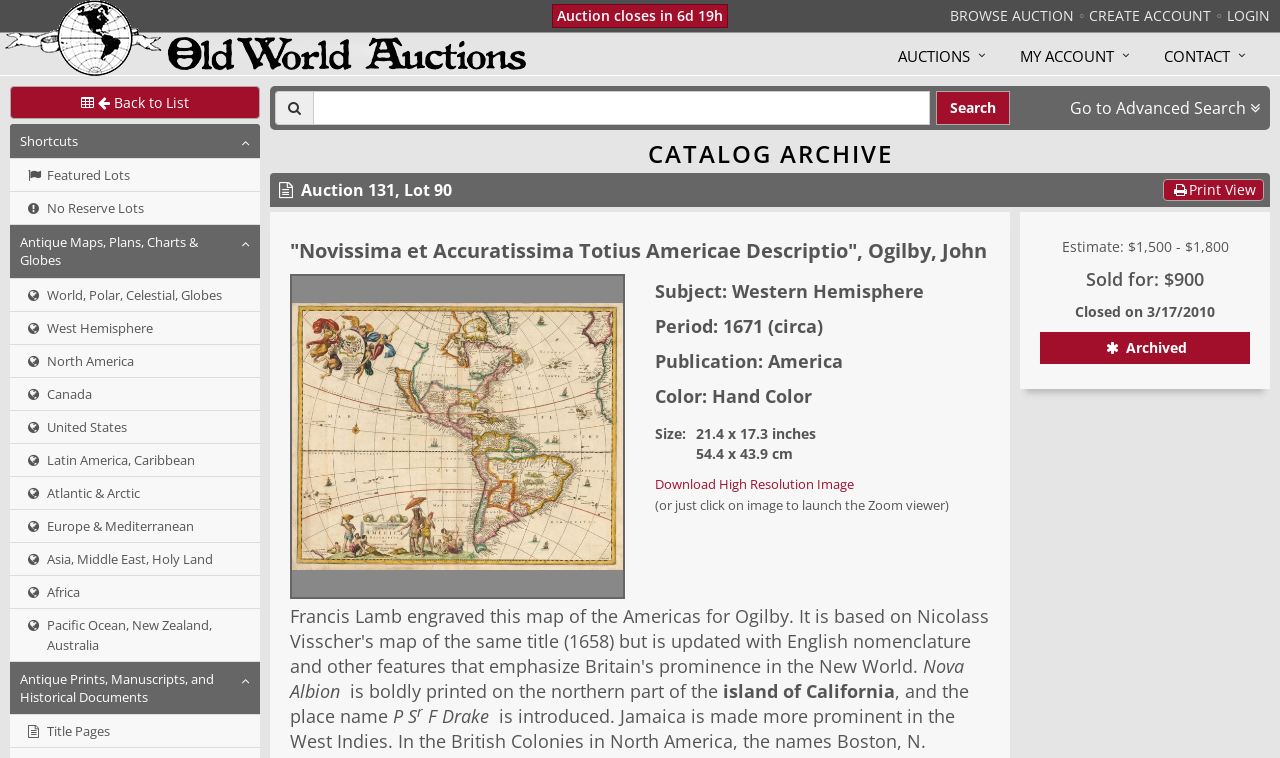Can you specify the bounding box coordinates of the area that needs to be clicked to fulfill the following instruction: "Log in"?

[0.959, 0.008, 0.992, 0.033]